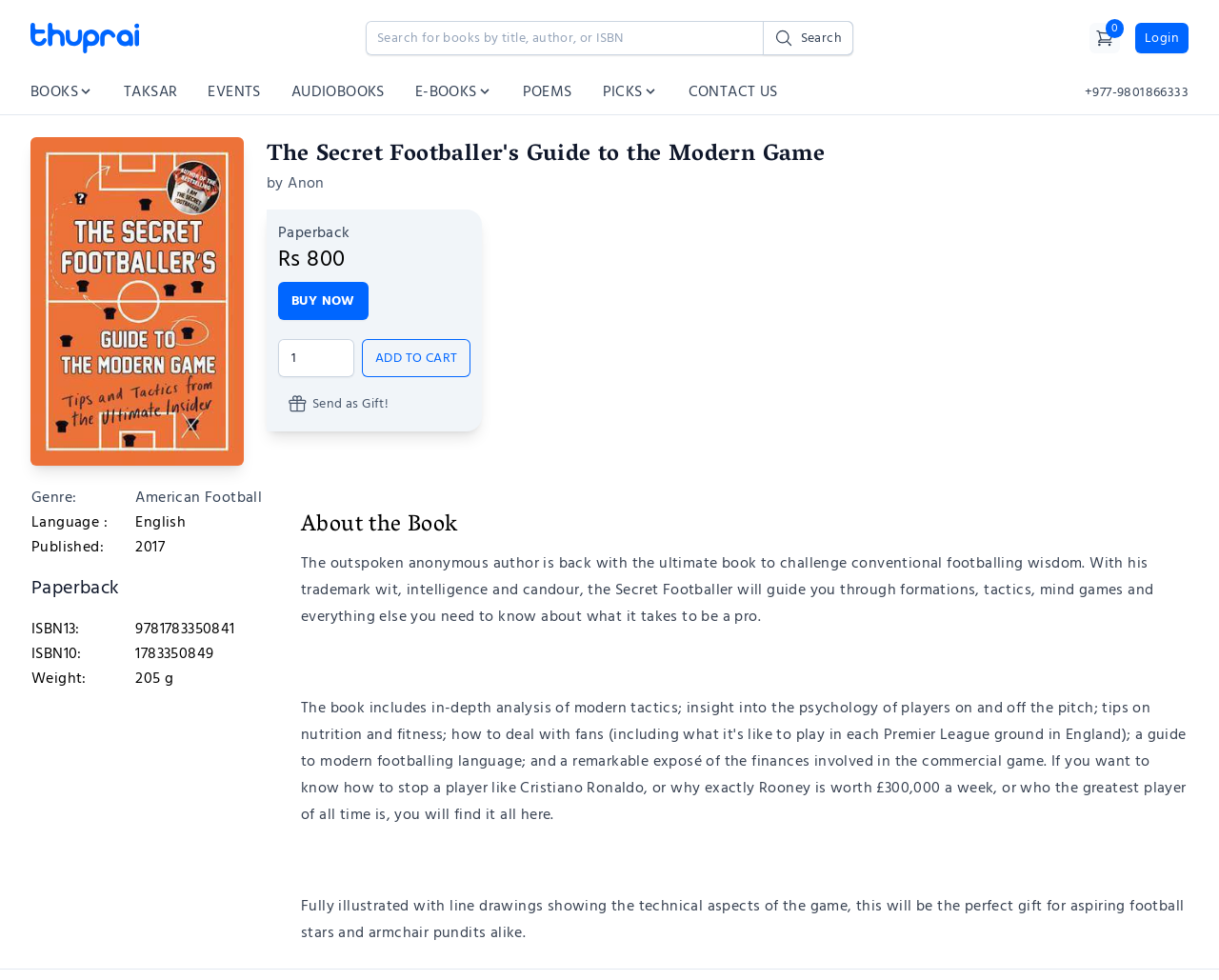Provide the bounding box coordinates for the UI element that is described by this text: "Anon". The coordinates should be in the form of four float numbers between 0 and 1: [left, top, right, bottom].

[0.236, 0.176, 0.266, 0.197]